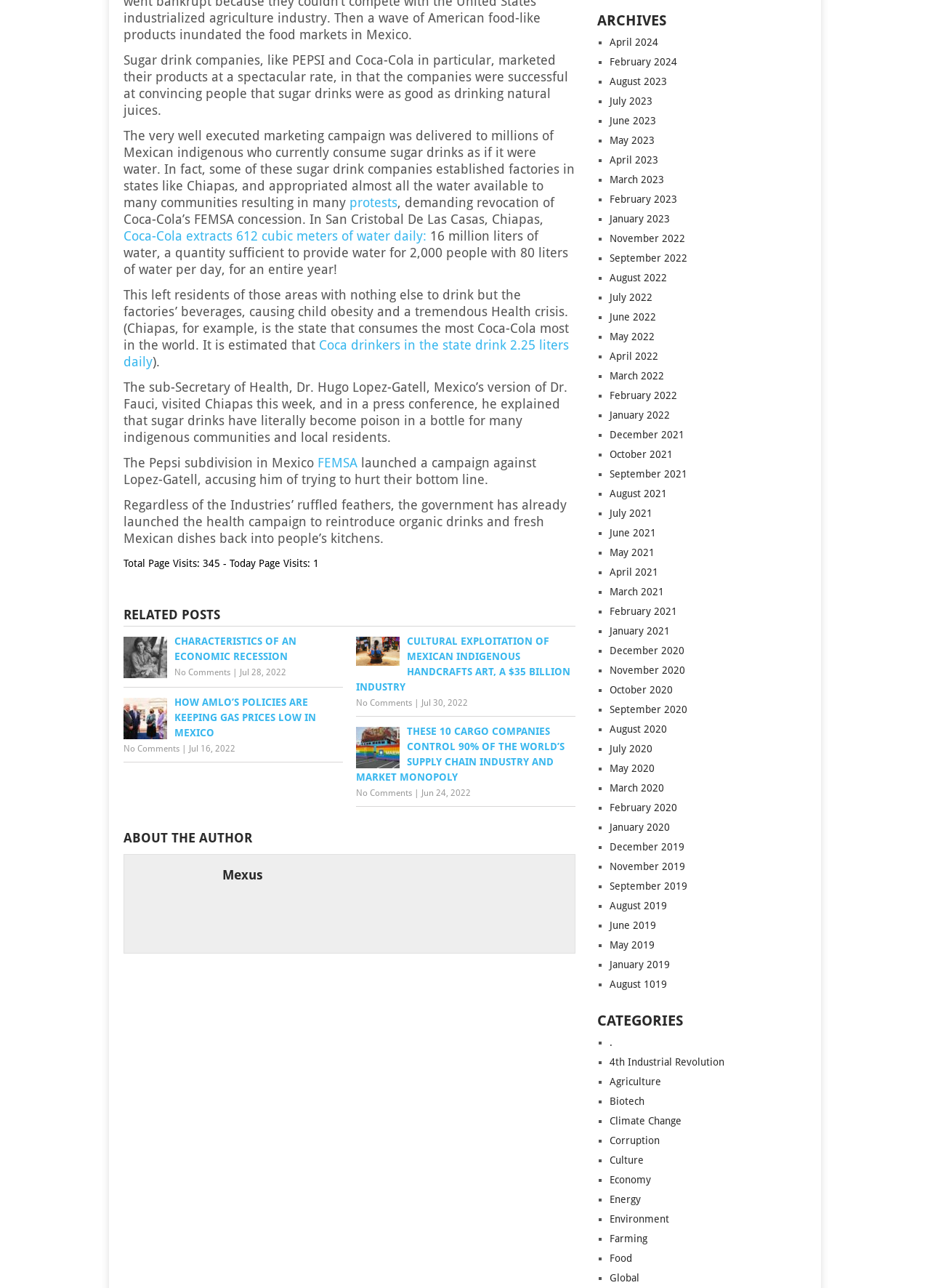Kindly determine the bounding box coordinates of the area that needs to be clicked to fulfill this instruction: "visit the page about CHARACTERISTICS OF AN ECONOMIC RECESSION".

[0.133, 0.492, 0.369, 0.516]